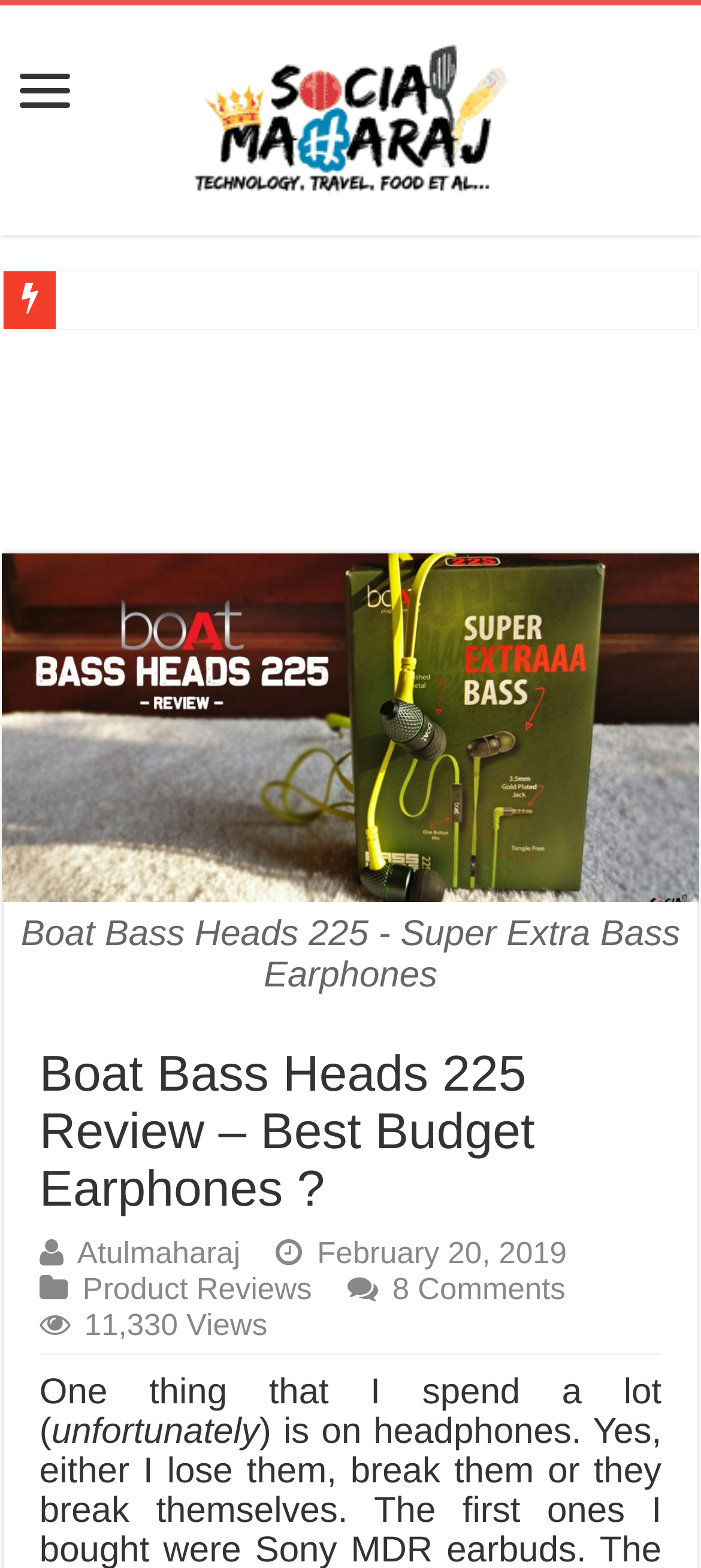Detail the various sections and features present on the webpage.

The webpage is a review of the Boat Bass Heads 225 earphones, specifically focusing on their super extra bass feature and whether they are the best budget earphones. 

At the top left of the page, there is a heading with the title "SocialMaharaj" and an image with the same name. Below this, there is a link with the same title. 

On the right side of the page, there is a large image of the Boat Bass Heads 225 earphones. 

Below the image, there is a heading that reads "Boat Bass Heads 225 Review – Best Budget Earphones?" which is centered on the page. 

Underneath the heading, there are several links and pieces of text. On the left, there is a link to "Atulmaharaj" and a static text that reads "February 20, 2019". In the middle, there are links to "Product Reviews" and "8 Comments". On the right, there is a static text that reads "11,330 Views". 

Further down the page, there are two paragraphs of text. The first paragraph starts with "One thing that I spend a lot" and the second paragraph starts with "unfortunately".